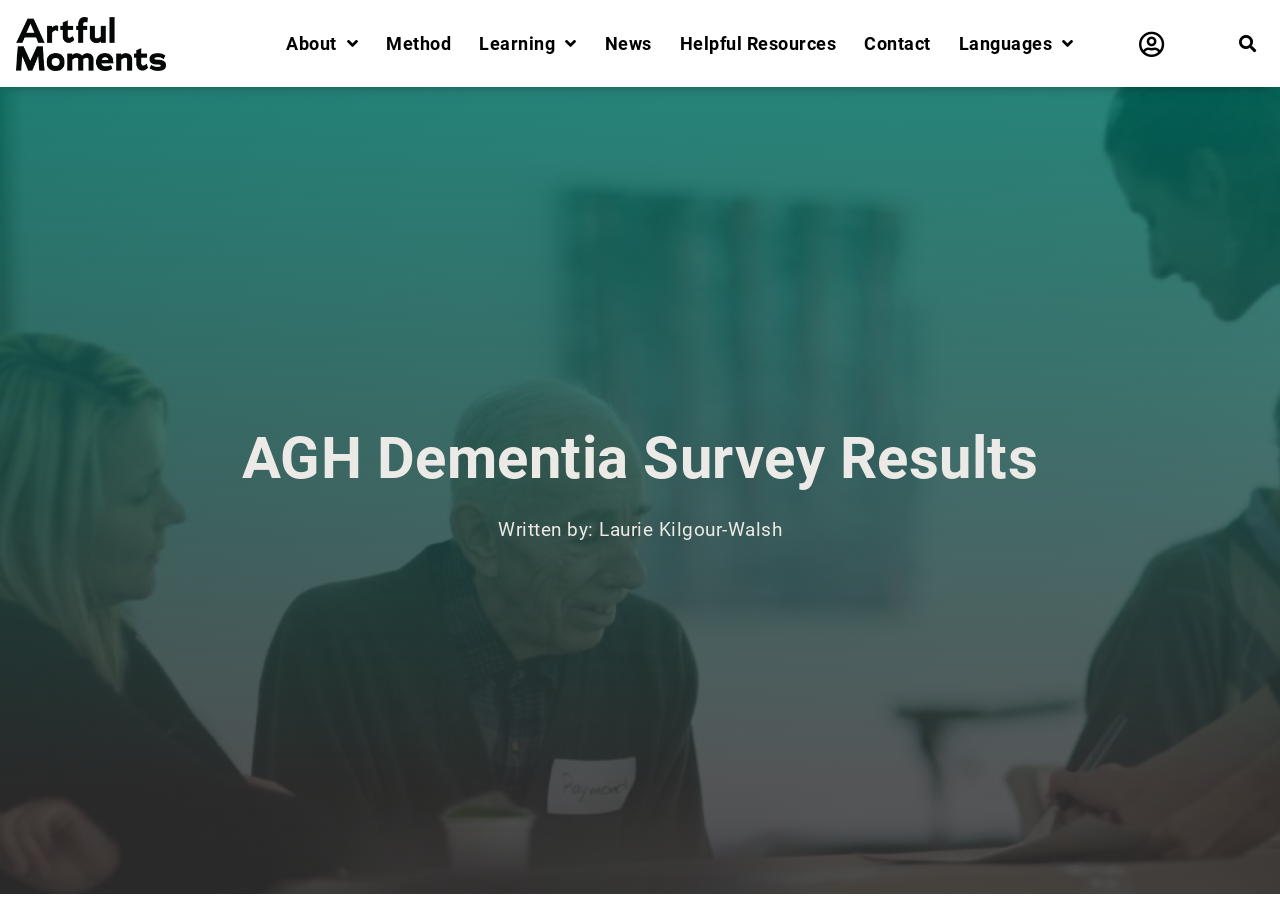Based on the image, please respond to the question with as much detail as possible:
What is the function of the search bar?

The search bar is located at the top right corner of the webpage, and it contains a button 'Search', which suggests that its function is to search for something, possibly within the webpage or the website.